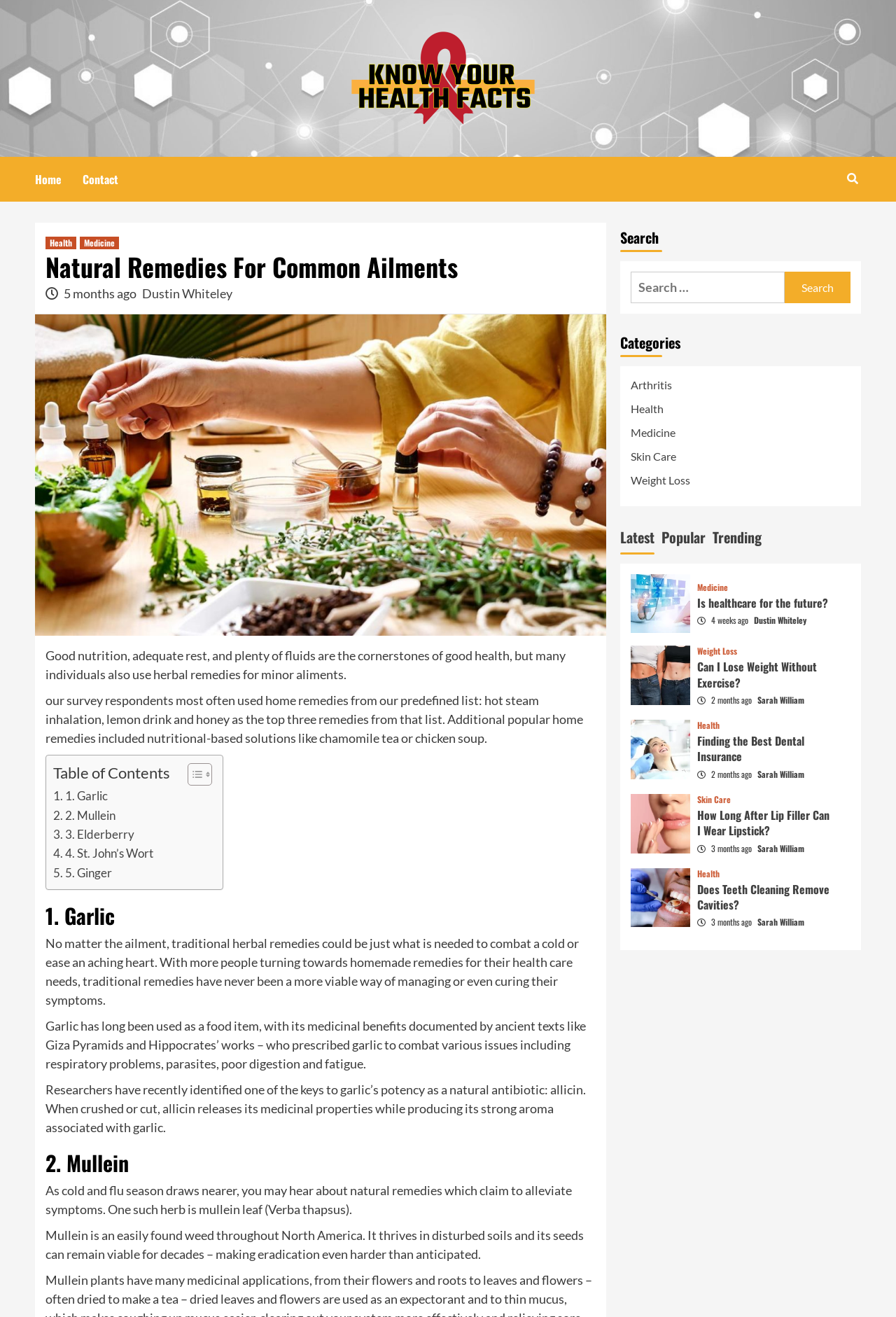How many categories are listed?
Refer to the screenshot and respond with a concise word or phrase.

5